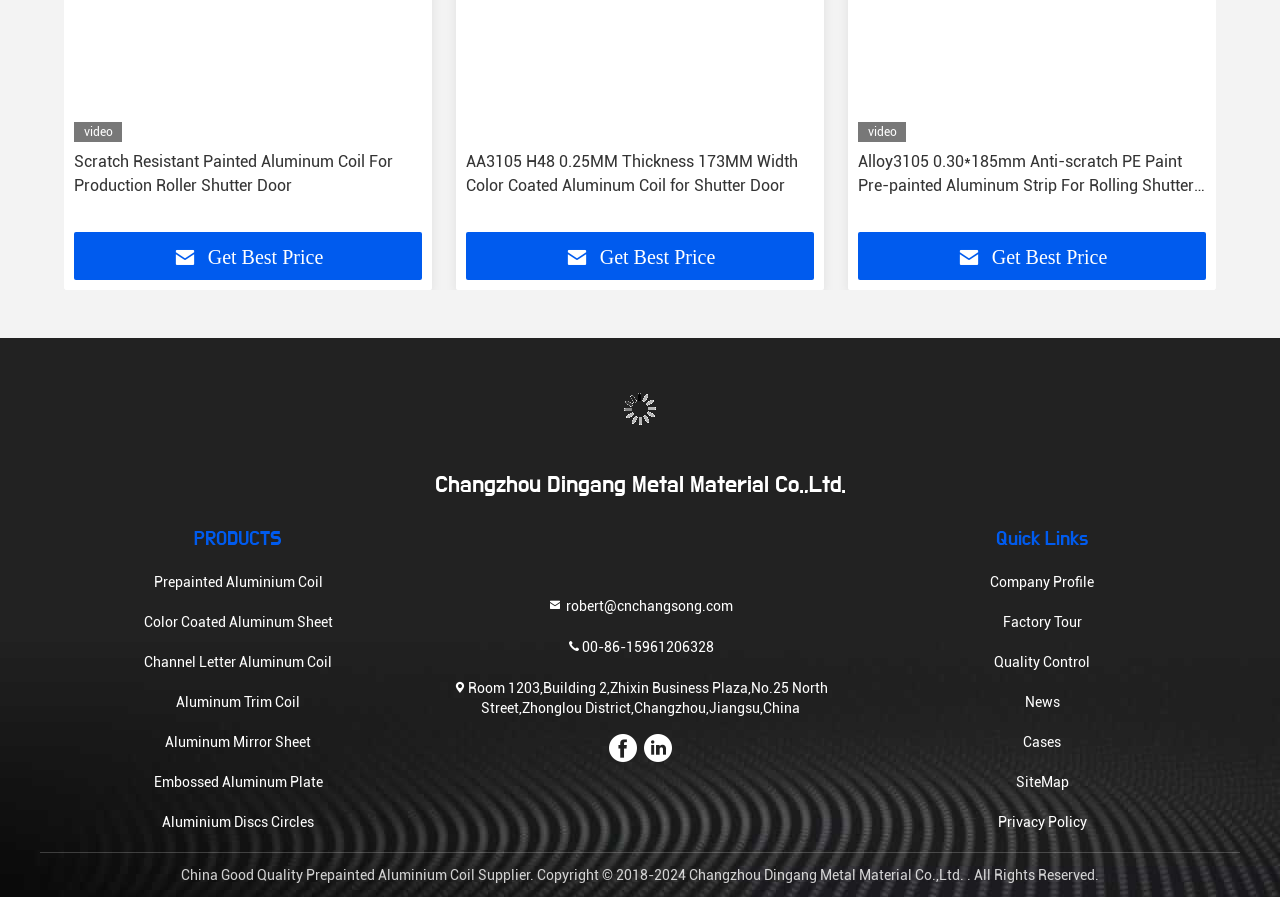Determine the bounding box coordinates (top-left x, top-left y, bottom-right x, bottom-right y) of the UI element described in the following text: SiteMap

[0.793, 0.861, 0.835, 0.883]